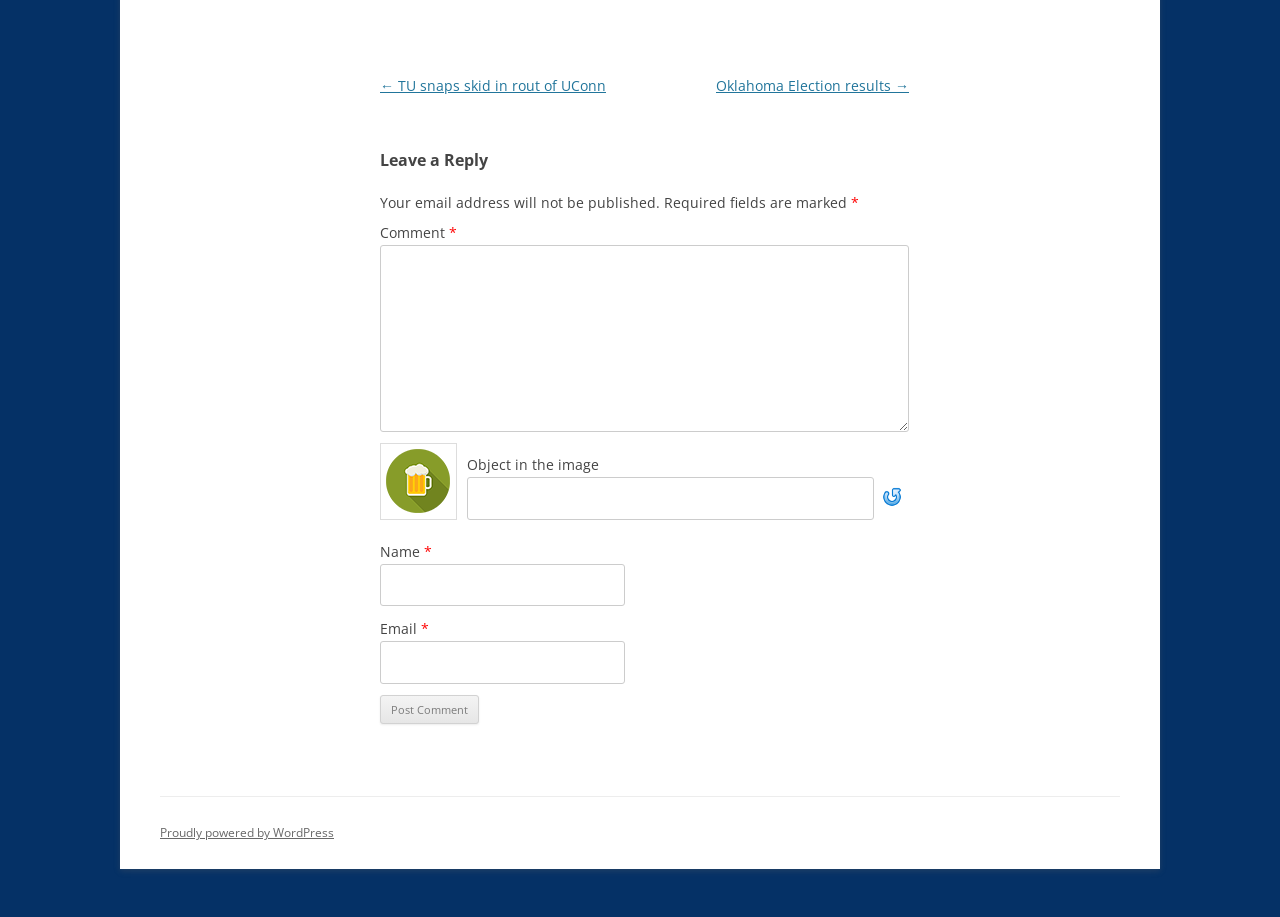Provide the bounding box coordinates of the UI element that matches the description: "name="submit" value="Post Comment"".

[0.297, 0.758, 0.374, 0.79]